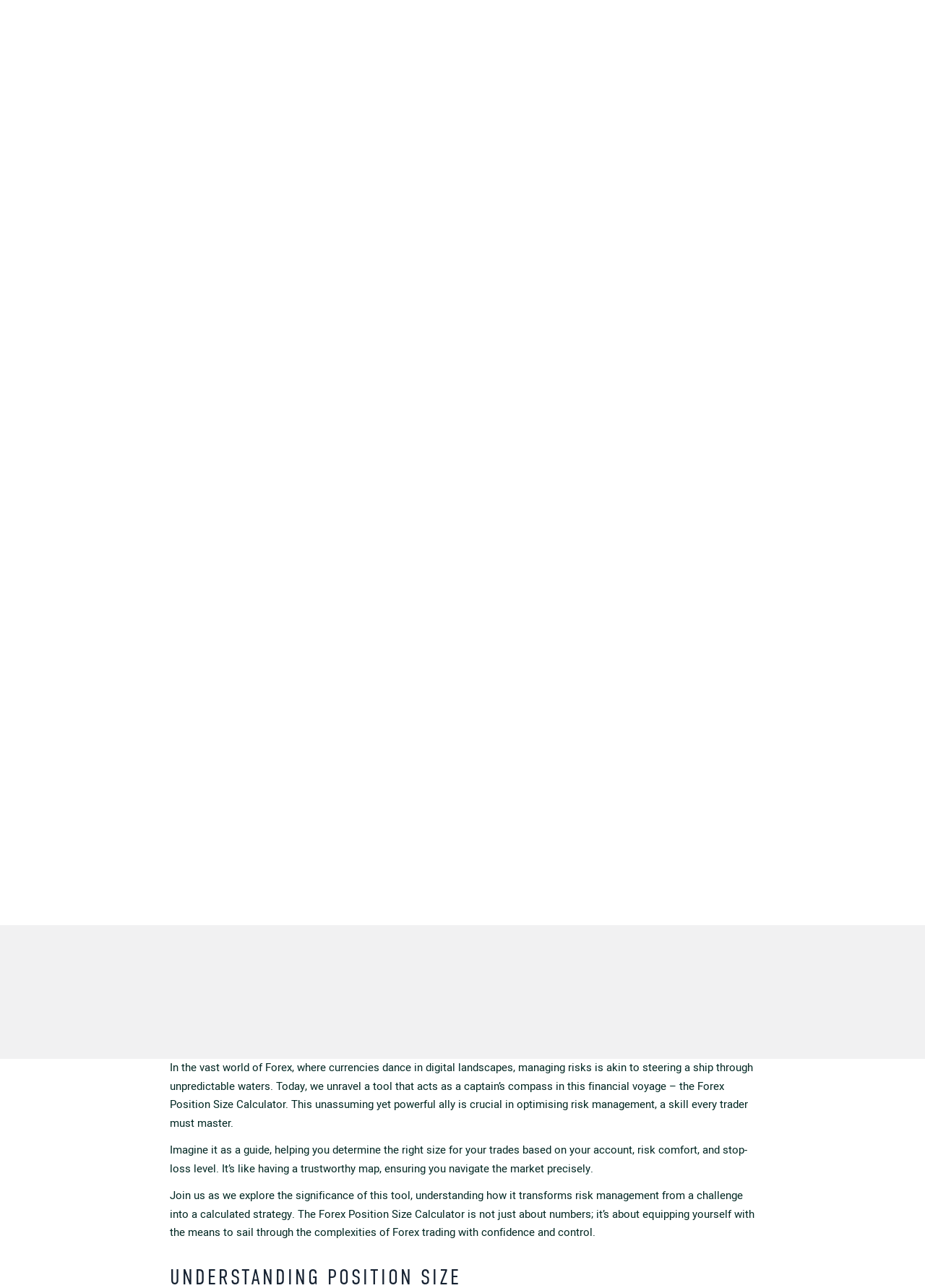Identify the bounding box coordinates for the element you need to click to achieve the following task: "Request a call back by filling out the contact form". The coordinates must be four float values ranging from 0 to 1, formatted as [left, top, right, bottom].

[0.25, 0.142, 0.75, 0.576]